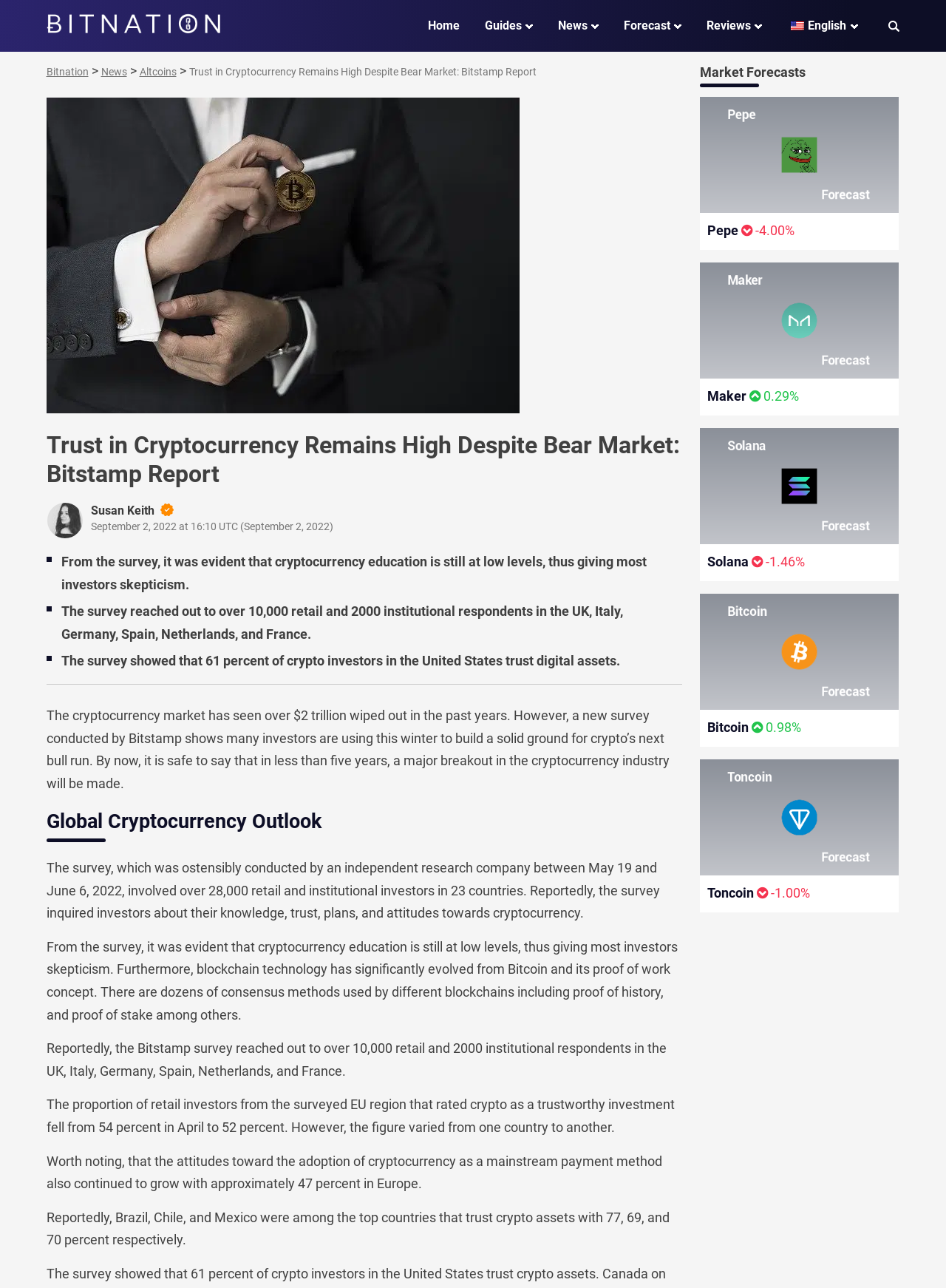Please identify the bounding box coordinates of the element on the webpage that should be clicked to follow this instruction: "Click on the 'Susan Keith Verified Author' link". The bounding box coordinates should be given as four float numbers between 0 and 1, formatted as [left, top, right, bottom].

[0.096, 0.392, 0.183, 0.401]